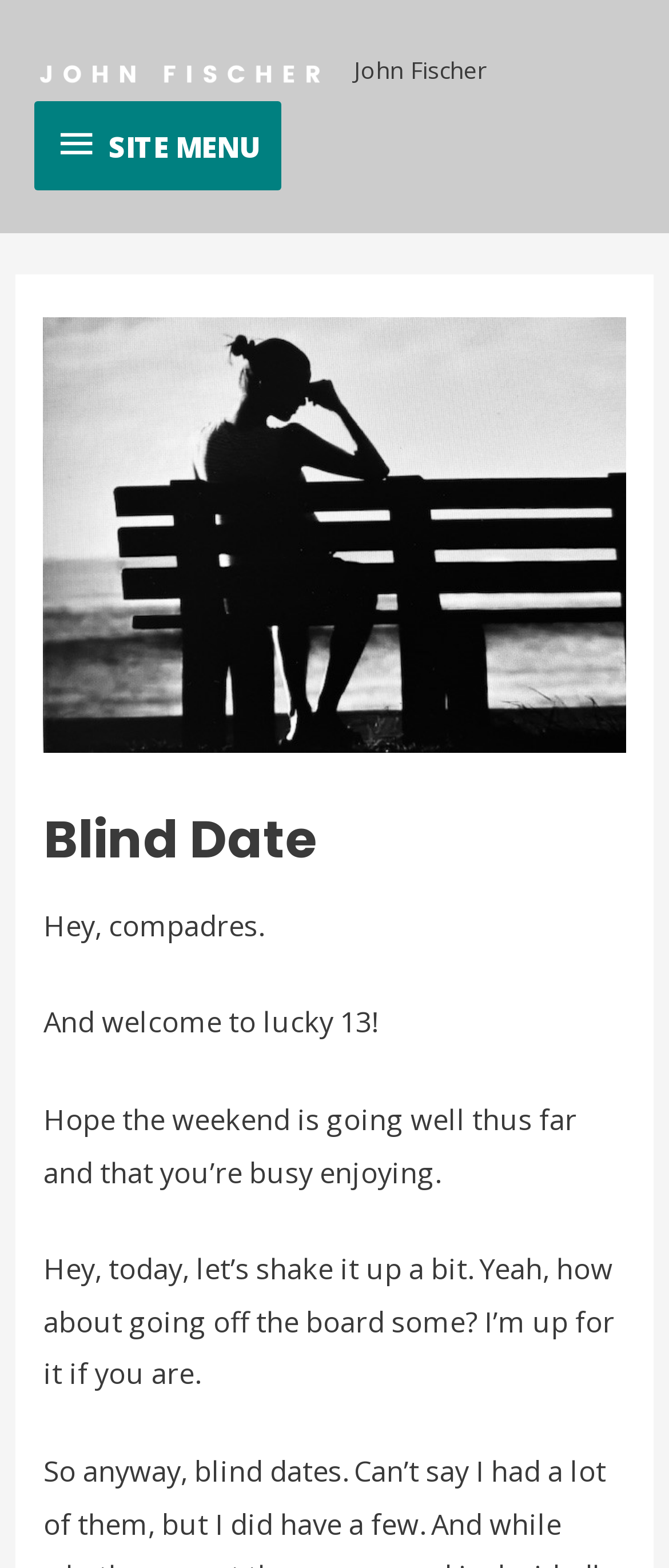Please answer the following question using a single word or phrase: 
What is the author's attitude towards the weekend?

Positive